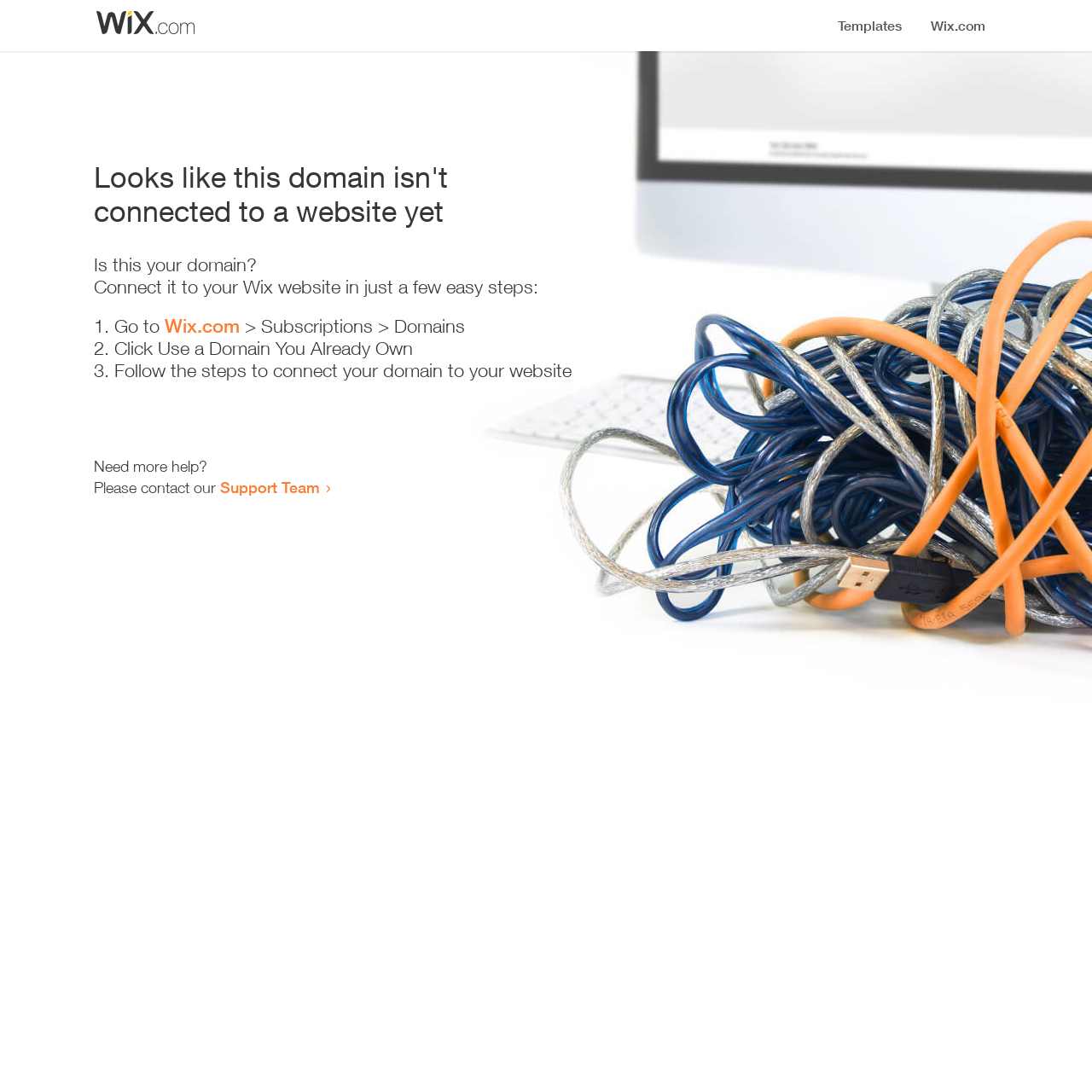Bounding box coordinates should be provided in the format (top-left x, top-left y, bottom-right x, bottom-right y) with all values between 0 and 1. Identify the bounding box for this UI element: Quality Policy Statement

None